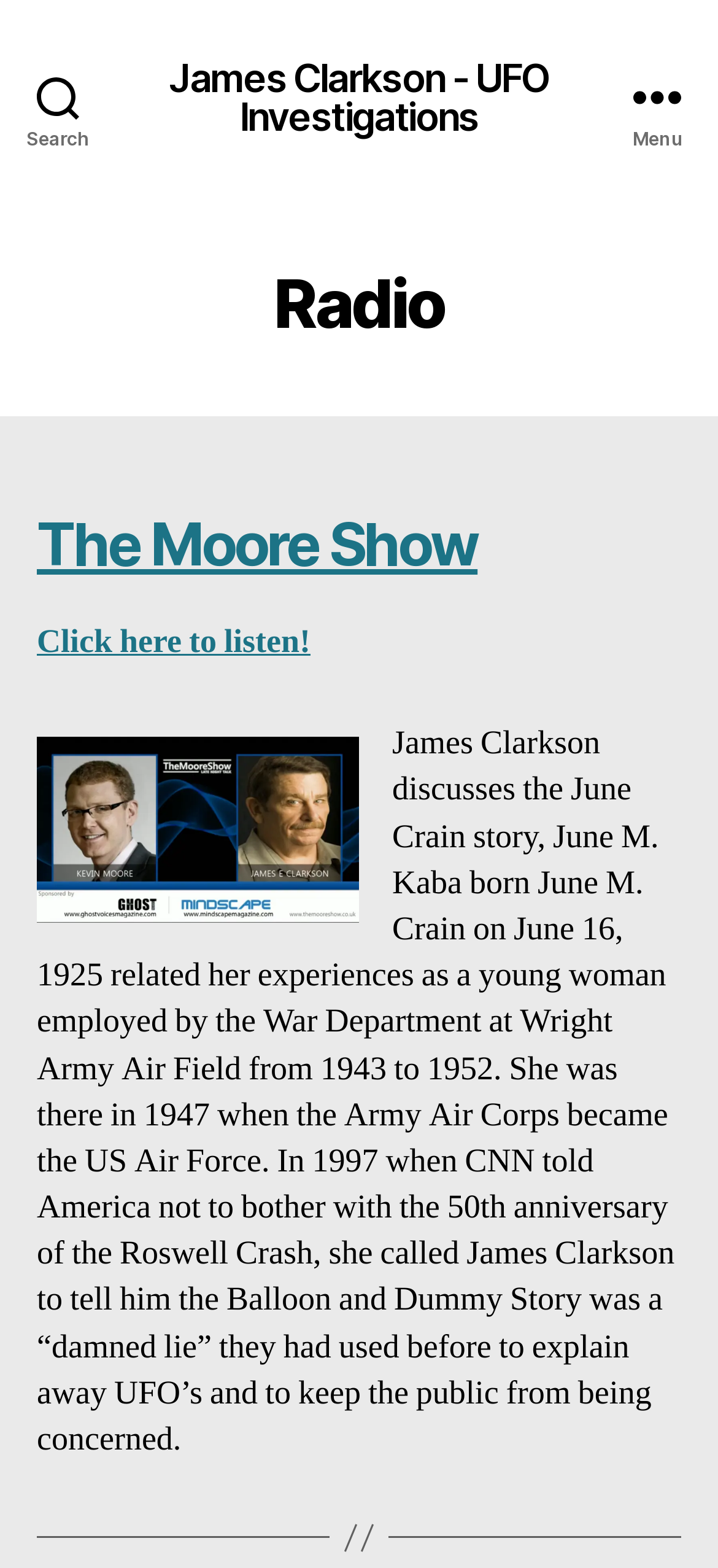Explain the webpage's layout and main content in detail.

The webpage is about James Clarkson's UFO investigations, specifically his appearance on the Moore Show. At the top left, there is a search button. Next to it, in the top center, is a link to James Clarkson's UFO investigations. On the top right, there is a menu button. 

Below the top section, there is a header section with a heading "Radio" on the left and another heading "The Moore Show" below it. To the right of "The Moore Show" heading, there is a link to the show. Below the link, there is a call-to-action link "Click here to listen!" and an image of James Clarkson on the Moore Show. 

The main content of the page is a text block that discusses James Clarkson's conversation with June Crain, a woman who worked at Wright Army Air Field from 1943 to 1952, about her experiences with UFOs. The text block is positioned below the image and spans most of the page's width.